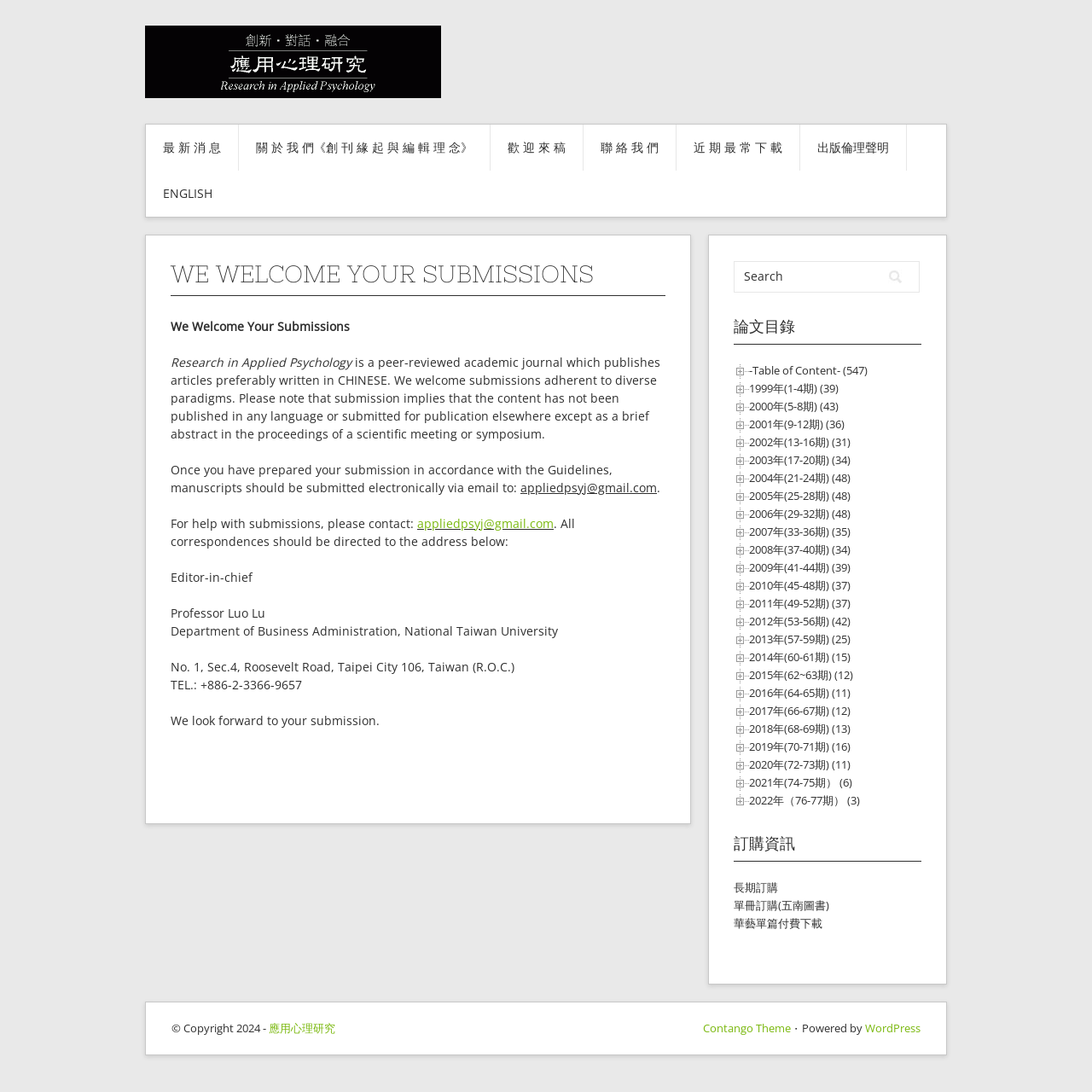Give a one-word or phrase response to the following question: Who is the Editor-in-chief of the journal?

Professor Luo Lu